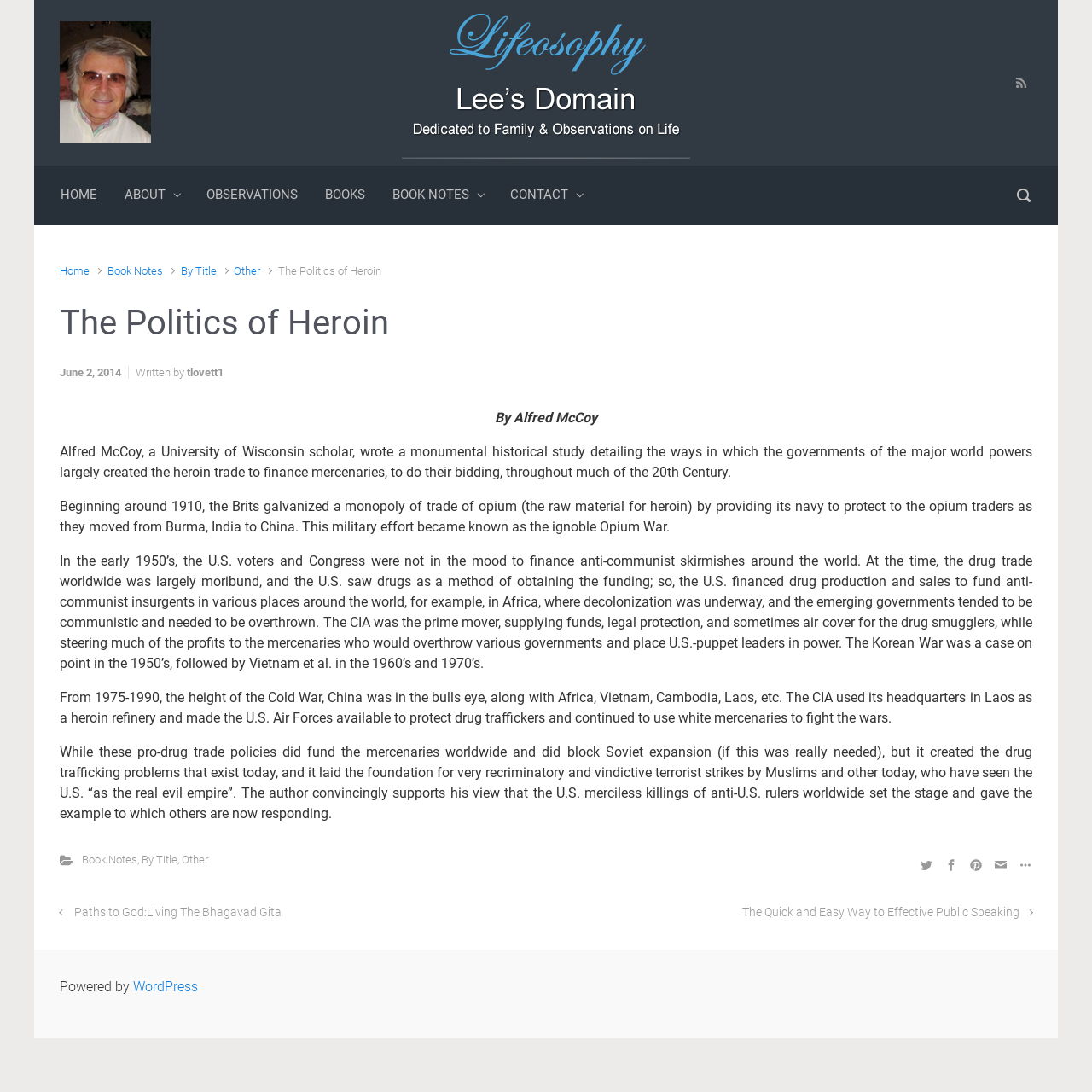Identify the bounding box coordinates of the part that should be clicked to carry out this instruction: "View 'Outings & Events'".

None